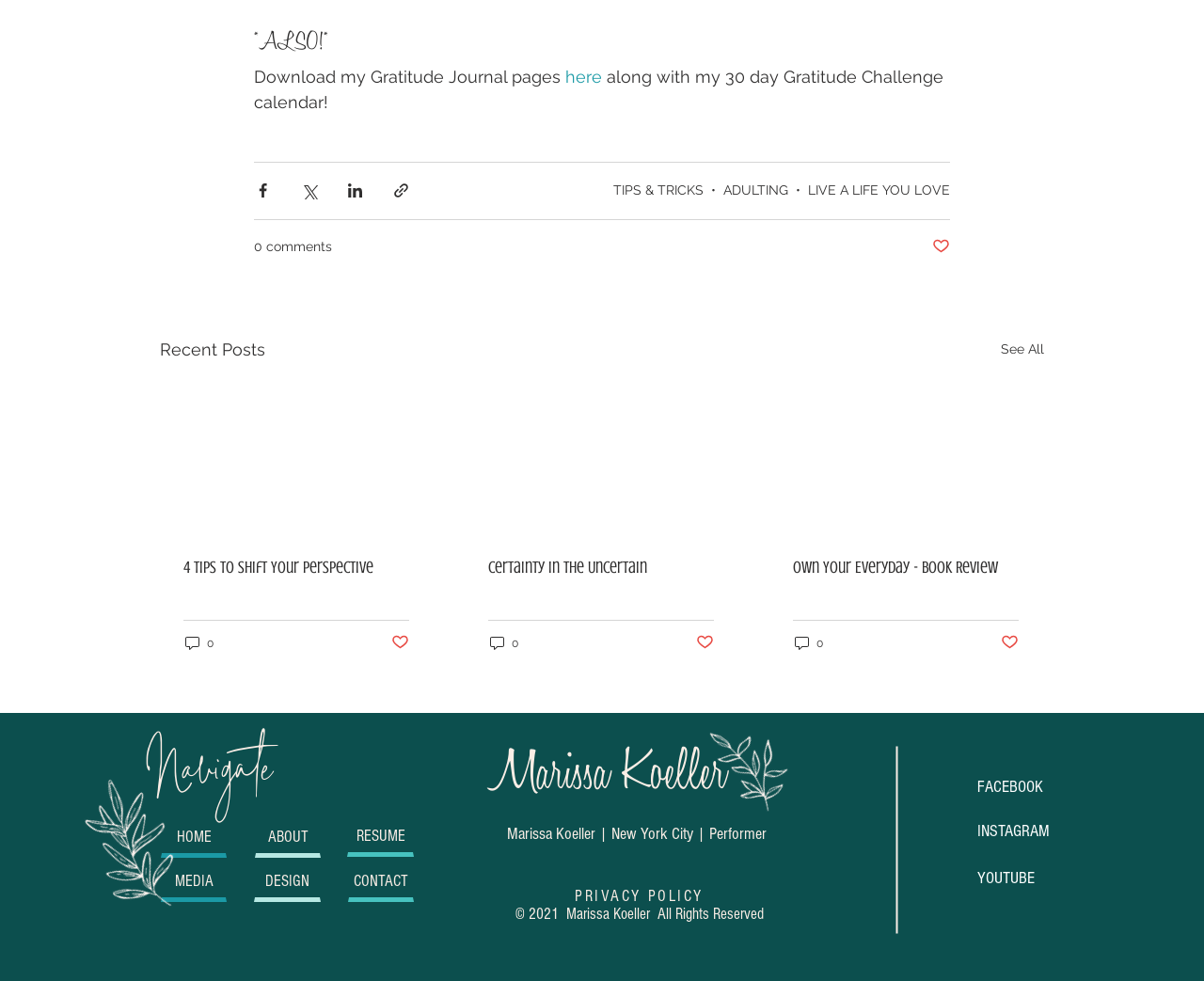Determine the bounding box coordinates for the region that must be clicked to execute the following instruction: "Download Gratitude Journal pages".

[0.211, 0.068, 0.47, 0.088]